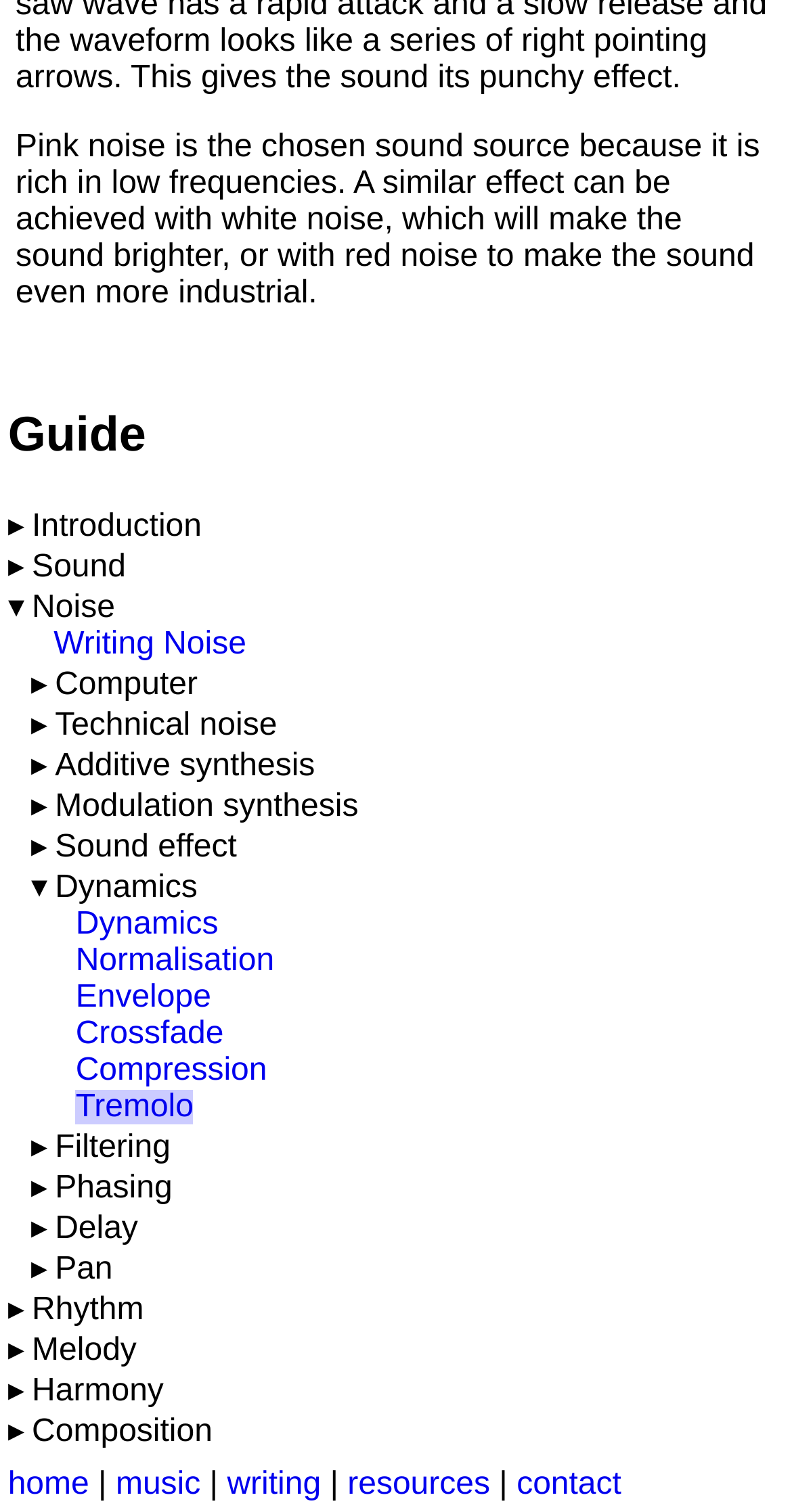What is the category that includes 'Rhythm', 'Melody', and 'Harmony'?
Answer briefly with a single word or phrase based on the image.

Composition